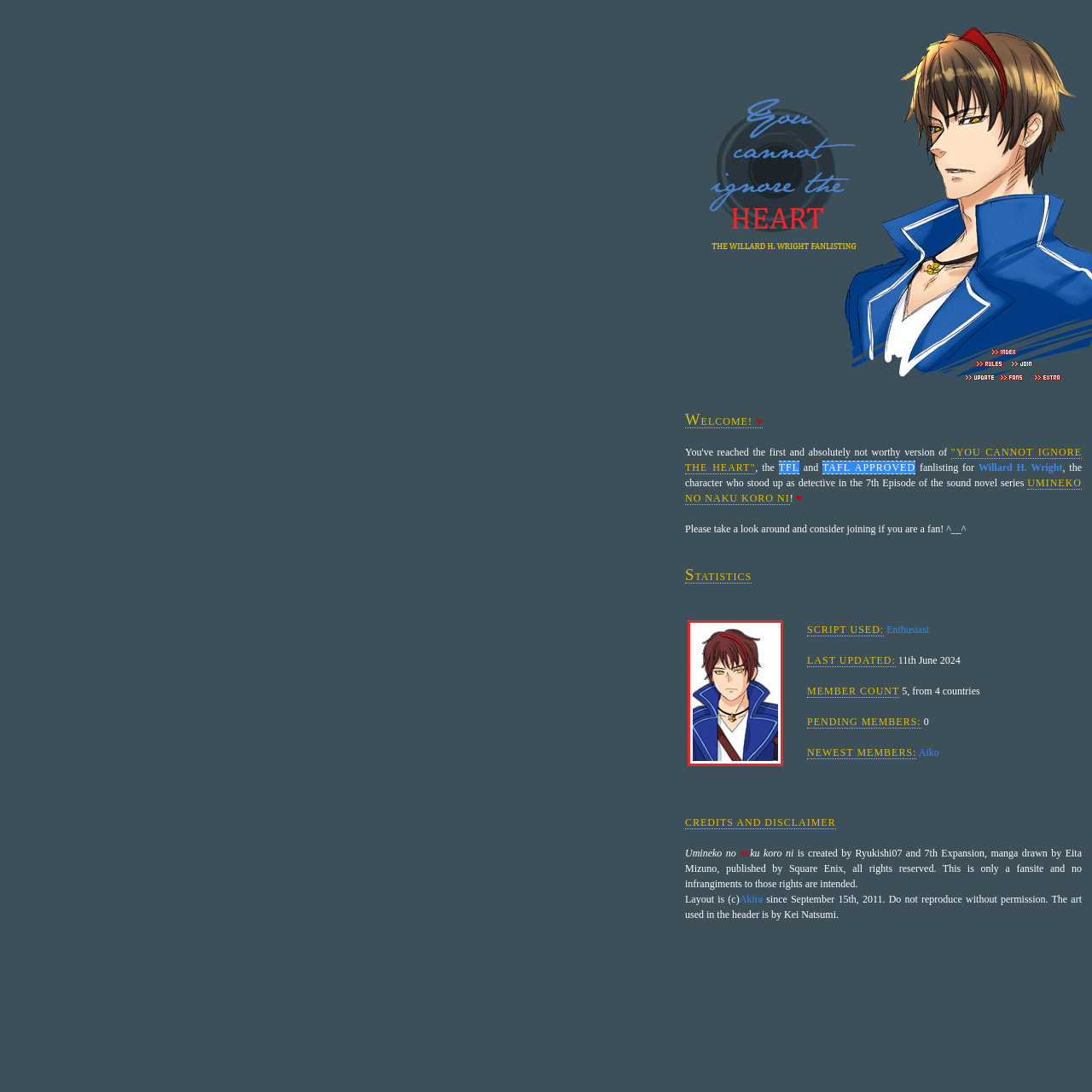Answer the following inquiry with a single word or phrase:
What is the name of the sound novel series?

UMINEKO NO NAKU KORO NI